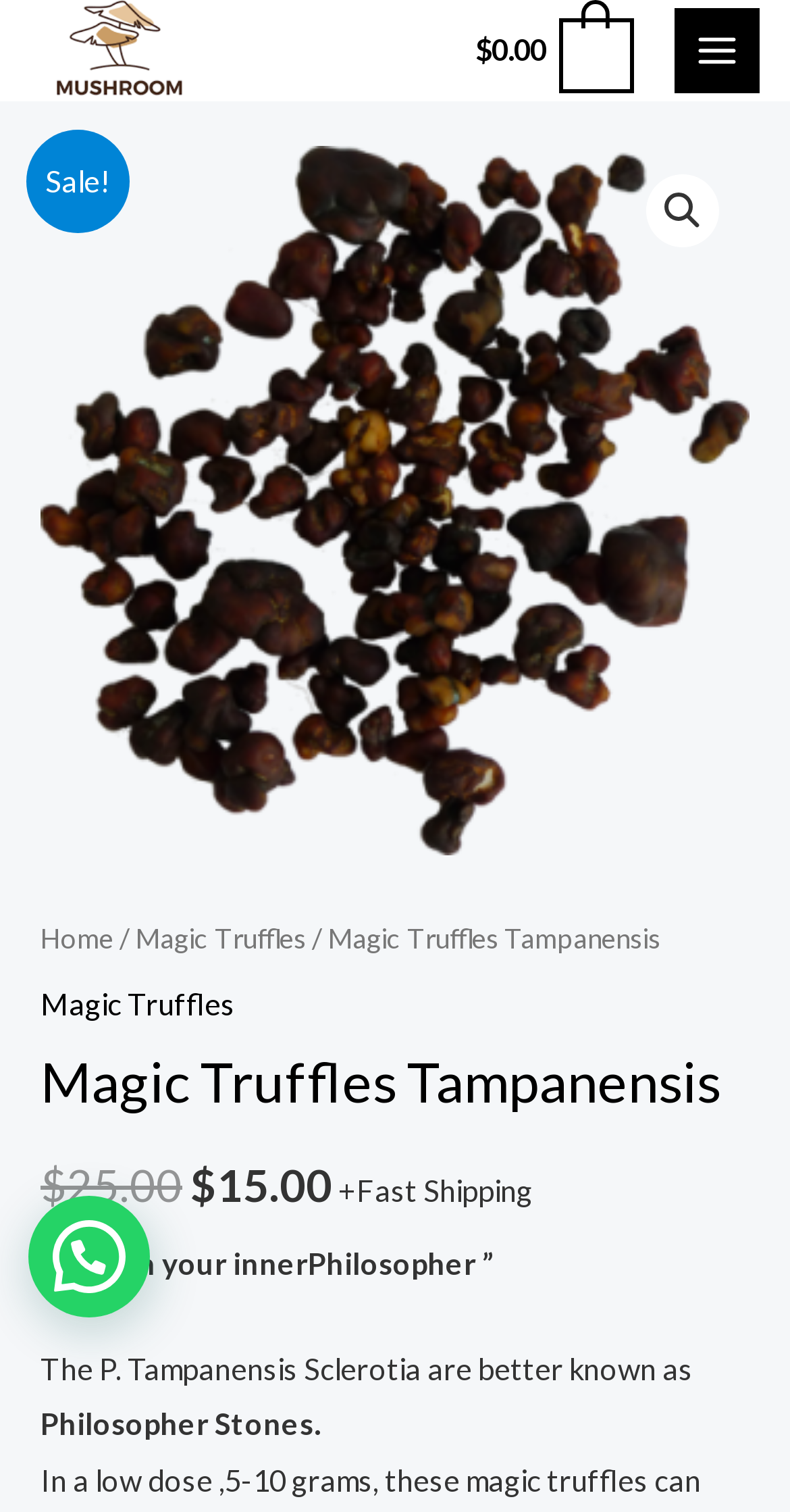What is the discount amount?
Using the image provided, answer with just one word or phrase.

$10.00